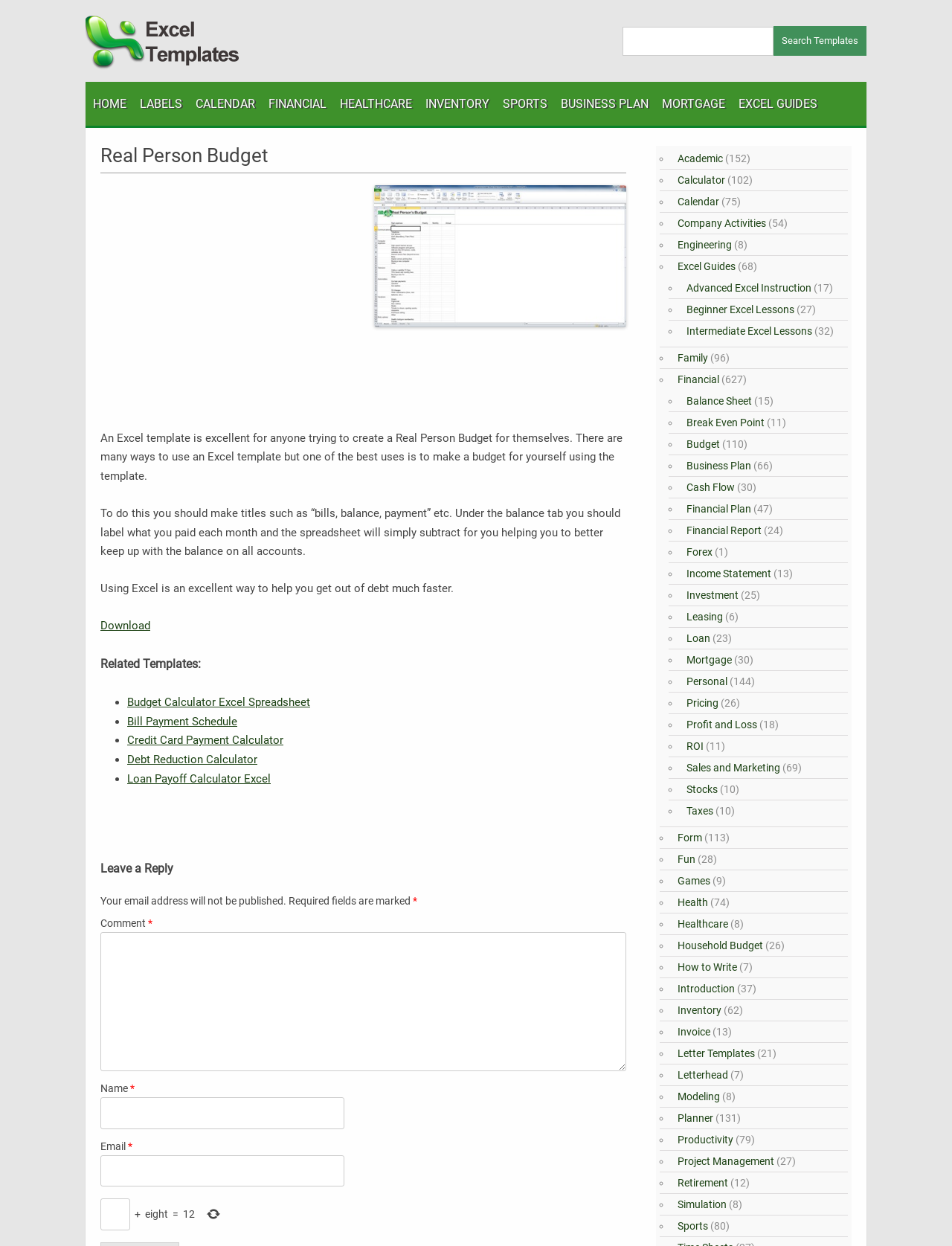Respond to the following query with just one word or a short phrase: 
What is the purpose of the 'Leave a Reply' section?

Allow users to comment